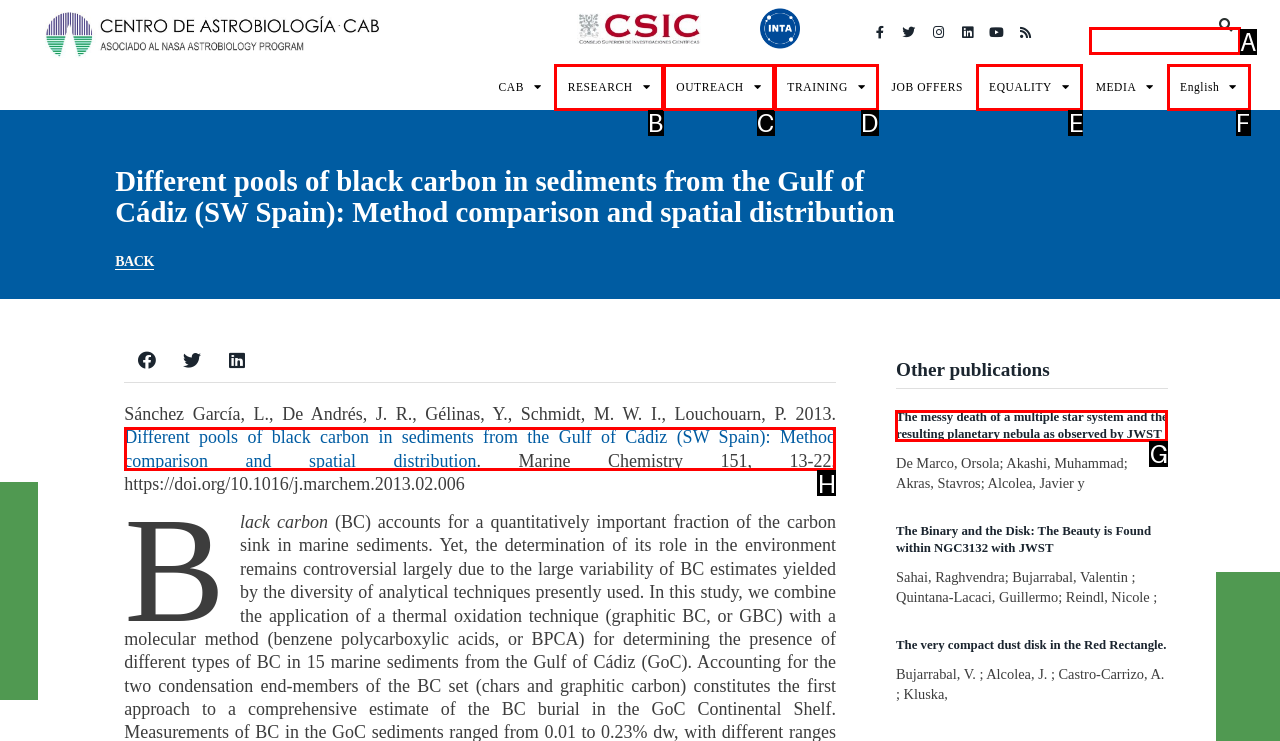Tell me which one HTML element I should click to complete this task: Explore Calgary Answer with the option's letter from the given choices directly.

None